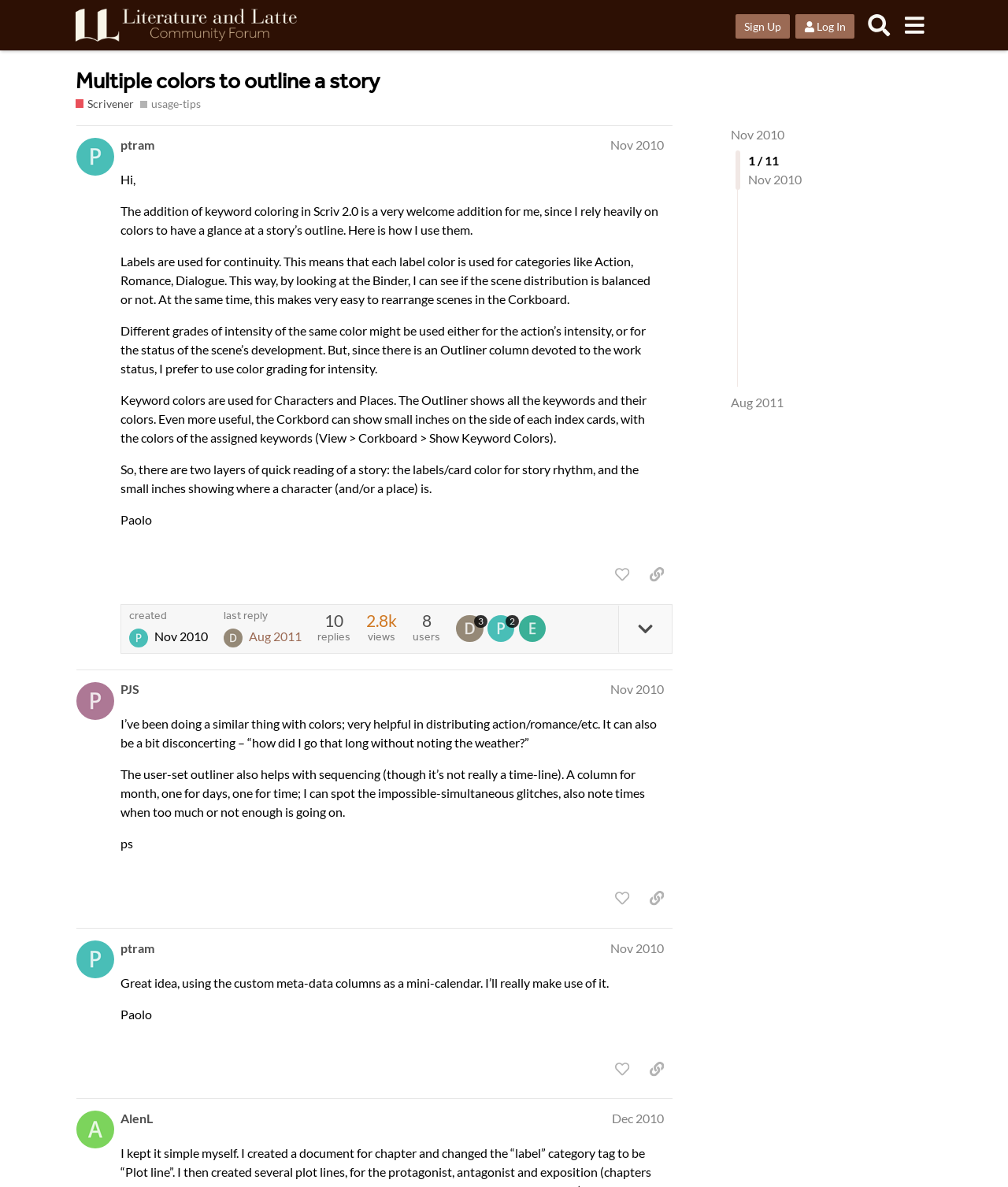How many posts are in this thread?
Using the visual information, answer the question in a single word or phrase.

4